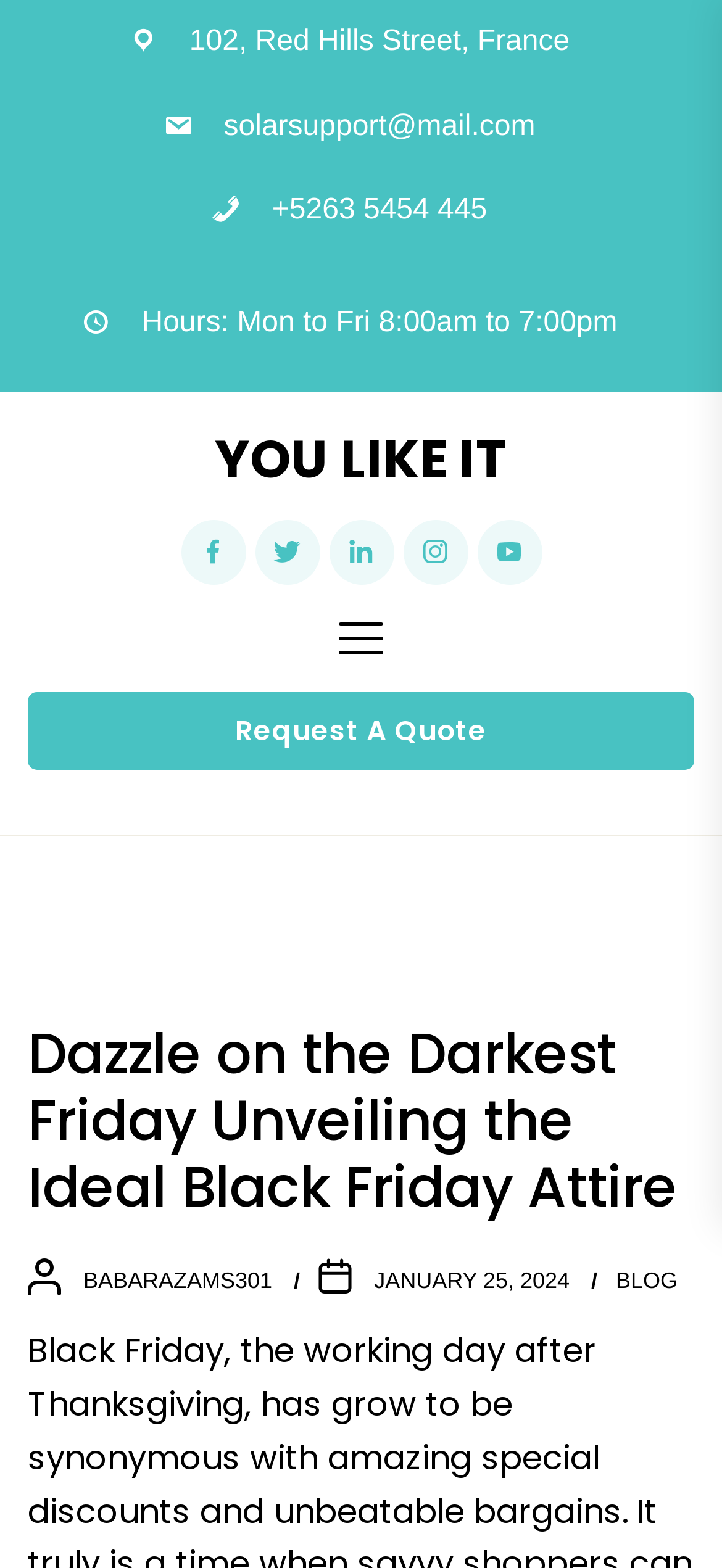What are the store's hours of operation?
Refer to the screenshot and respond with a concise word or phrase.

Mon to Fri 8:00am to 7:00pm